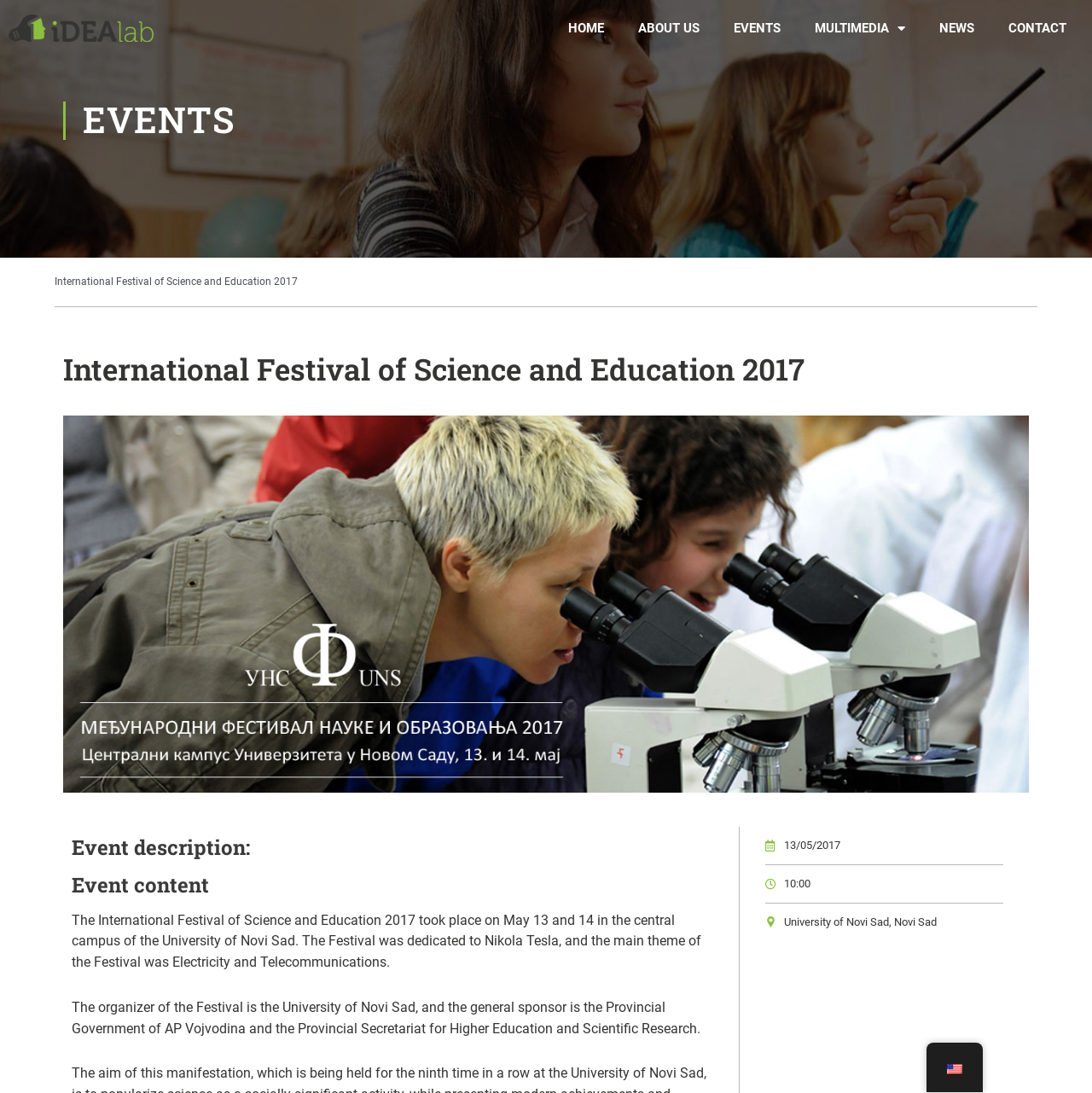Please identify the bounding box coordinates of the region to click in order to complete the given instruction: "Open the EVENTS menu". The coordinates should be four float numbers between 0 and 1, i.e., [left, top, right, bottom].

[0.656, 0.008, 0.73, 0.044]